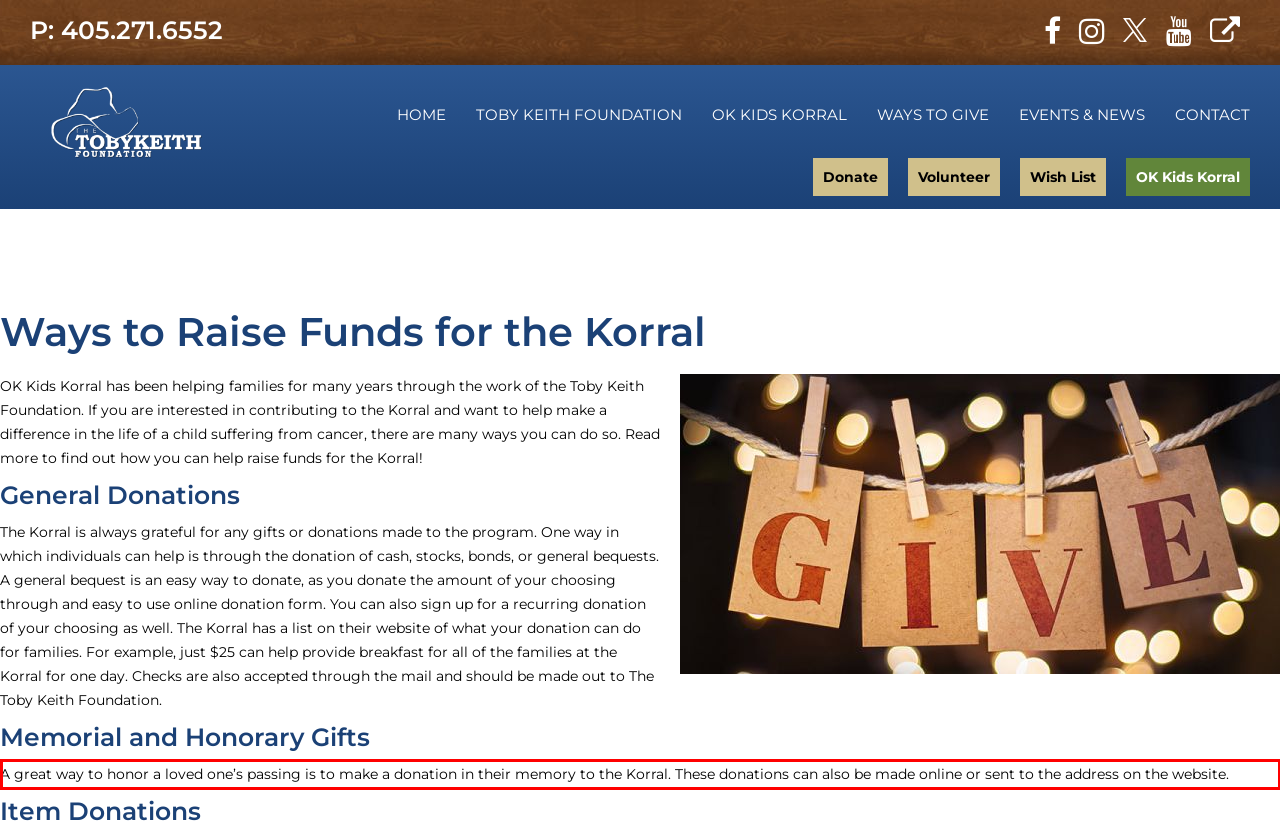Using the webpage screenshot, recognize and capture the text within the red bounding box.

A great way to honor a loved one’s passing is to make a donation in their memory to the Korral. These donations can also be made online or sent to the address on the website.